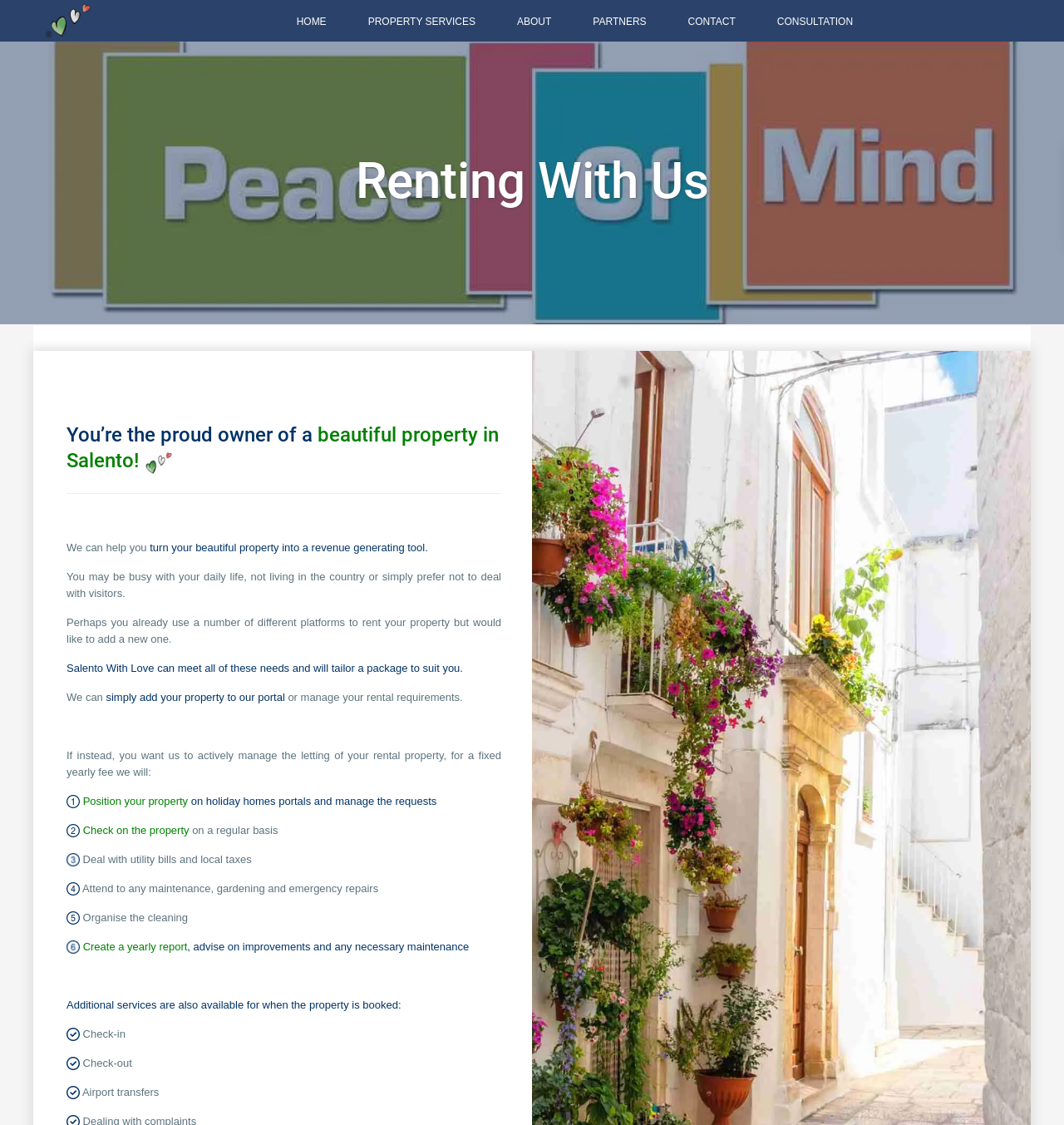What is the company name?
Based on the image, give a one-word or short phrase answer.

Salento With Love